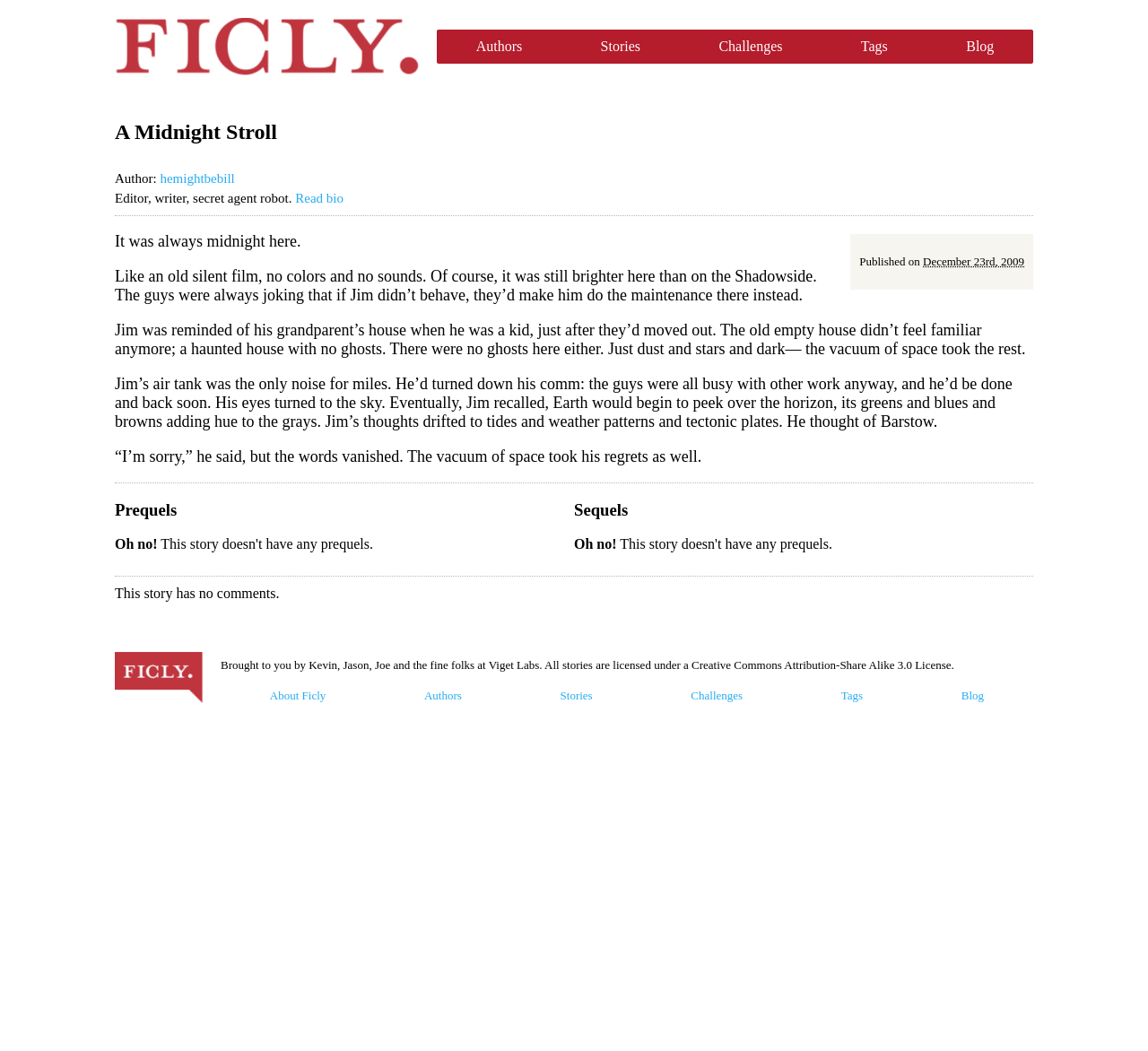Summarize the webpage in an elaborate manner.

This webpage is about a short story titled "A Midnight Stroll" by author hemightbebill, hosted on the Ficly platform. At the top, there is a heading with the title "Ficly" and a link to the Ficly homepage. Below it, there are five links to different sections of the website: Authors, Stories, Challenges, Tags, and Blog.

The main content of the page is an article with the title "A Midnight Stroll" and a heading with the author's name, hemightbebill, accompanied by a brief bio and a link to read more. The story is divided into several paragraphs, describing a scene where the protagonist, Jim, is walking alone in a desolate area, reminiscing about his past and thinking about the environment around him.

To the right of the story, there are two headings: "Prequels" and "Sequels", but they do not contain any content. Below the story, there is a notice stating that the story has no comments.

At the bottom of the page, there is a section with a link to Ficly and a brief description of the website, including a statement about the licensing of the stories. There are also links to various sections of the website, including About Ficly, Authors, Stories, Challenges, Tags, and Blog.